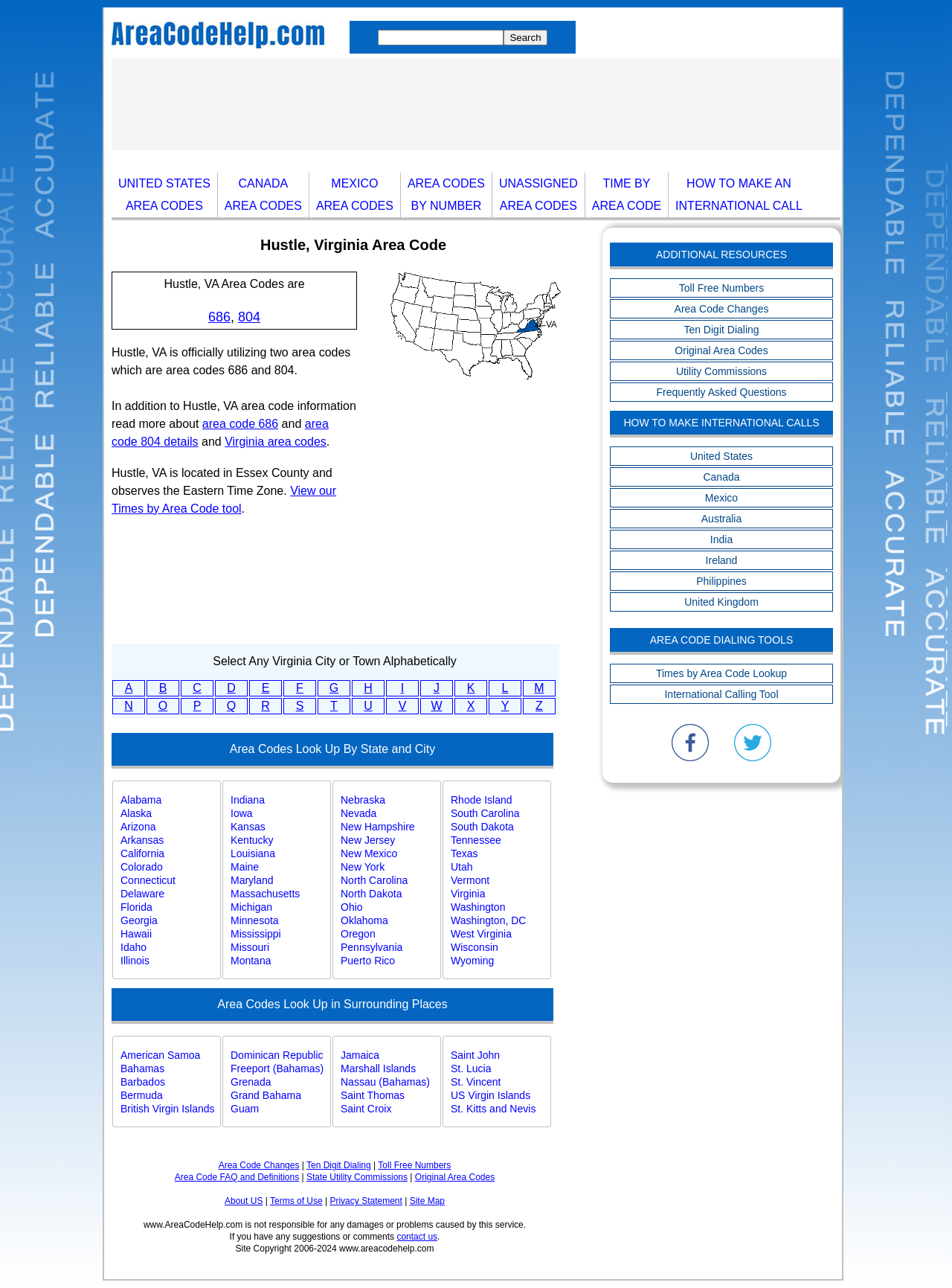How many area codes are Hustle, VA officially utilizing?
Please respond to the question with as much detail as possible.

According to the webpage, Hustle, VA is officially utilizing two area codes which are area codes 686 and 804.